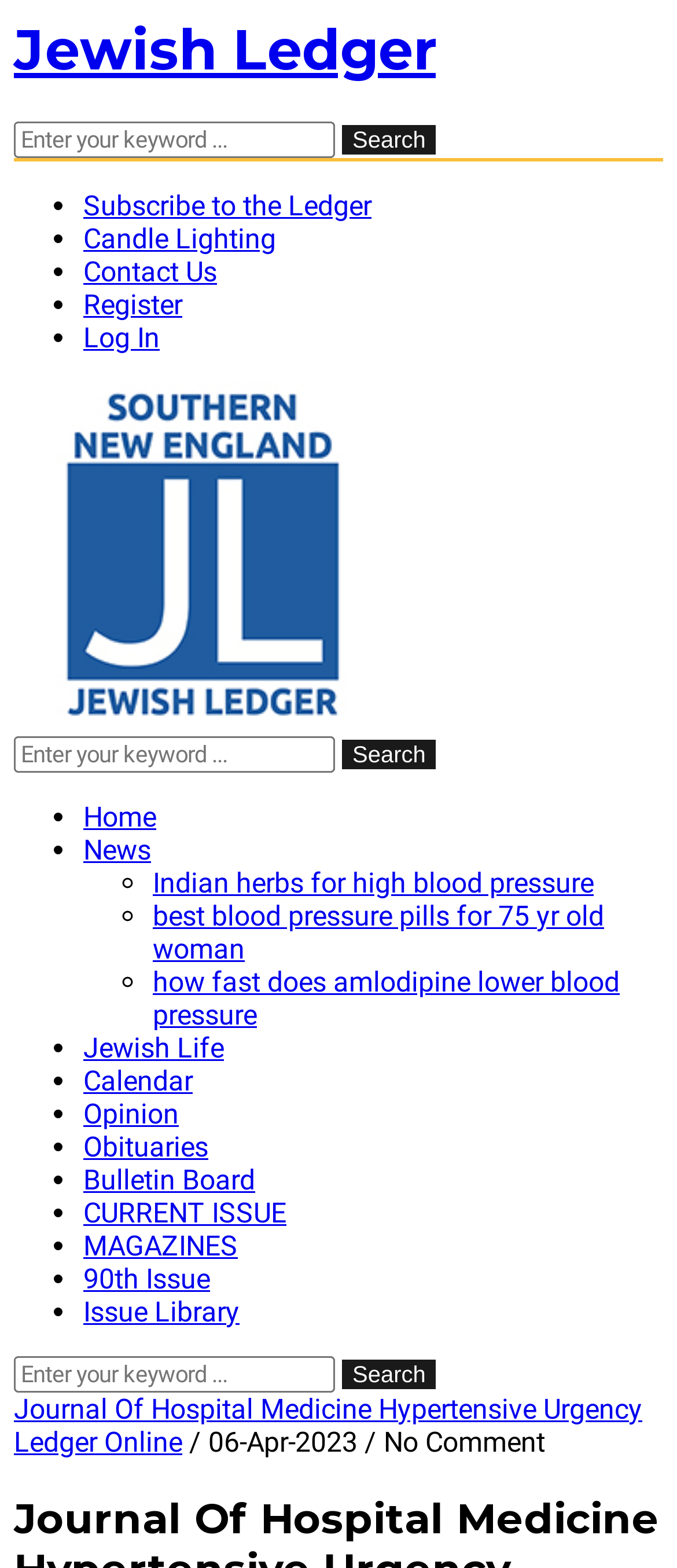Mark the bounding box of the element that matches the following description: "Bulletin Board".

[0.123, 0.742, 0.377, 0.763]